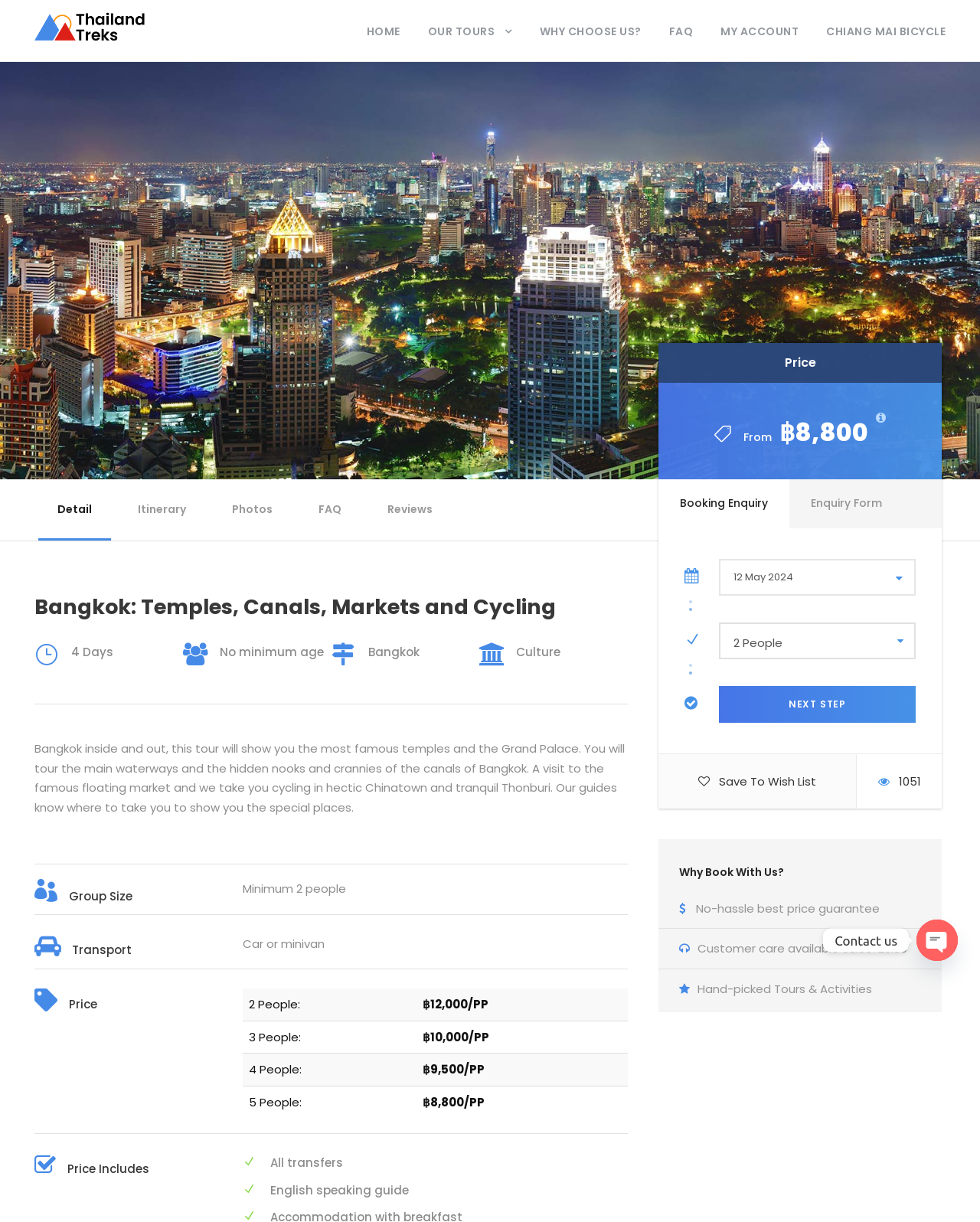Locate the bounding box coordinates of the area to click to fulfill this instruction: "Click the 'Next Step' button". The bounding box should be presented as four float numbers between 0 and 1, in the order [left, top, right, bottom].

[0.734, 0.561, 0.934, 0.591]